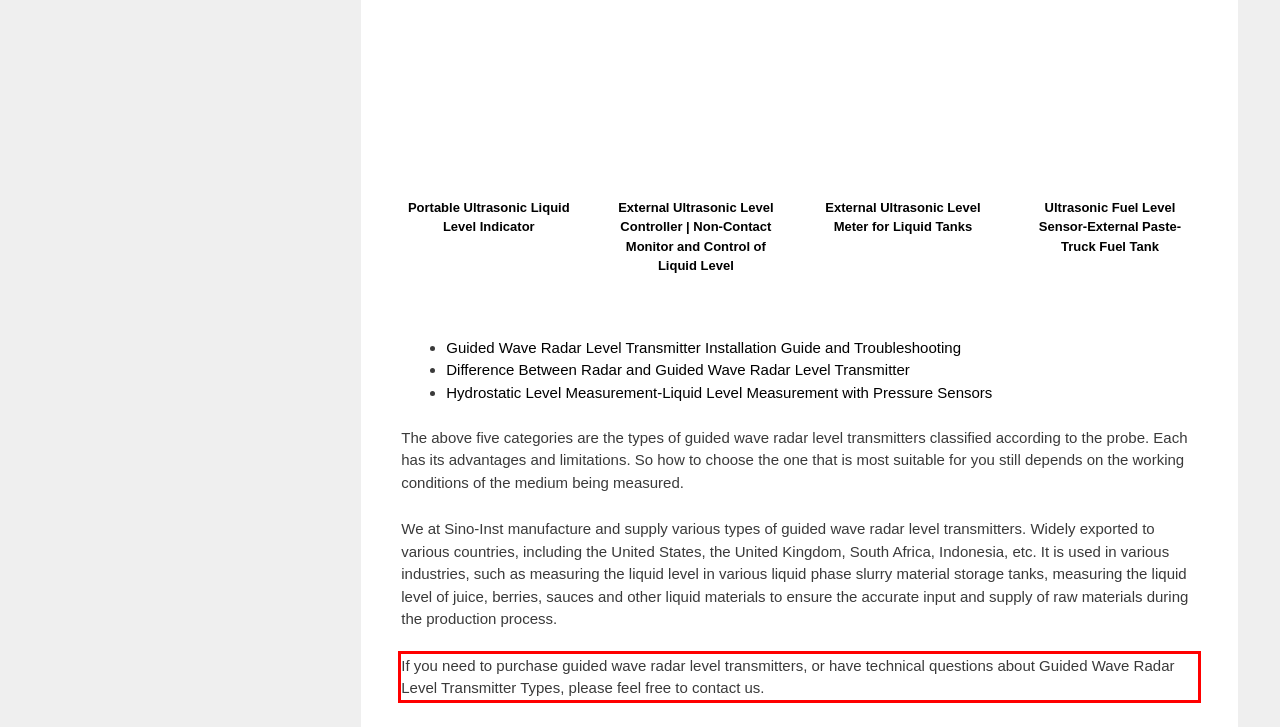Within the provided webpage screenshot, find the red rectangle bounding box and perform OCR to obtain the text content.

If you need to purchase guided wave radar level transmitters, or have technical questions about Guided Wave Radar Level Transmitter Types, please feel free to contact us.